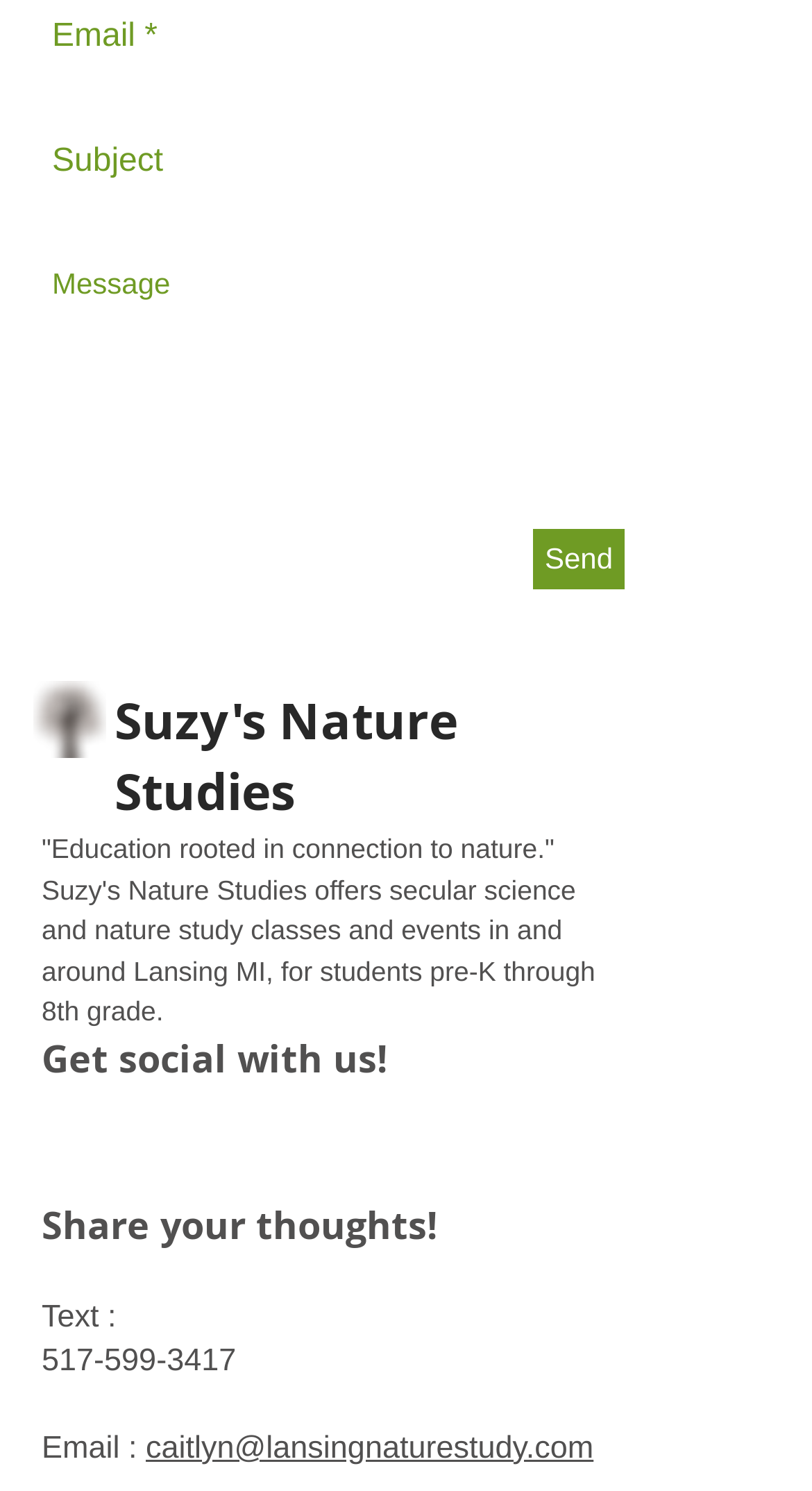Please indicate the bounding box coordinates for the clickable area to complete the following task: "Follow Suzy's Nature Studies on Facebook". The coordinates should be specified as four float numbers between 0 and 1, i.e., [left, top, right, bottom].

[0.174, 0.741, 0.264, 0.79]